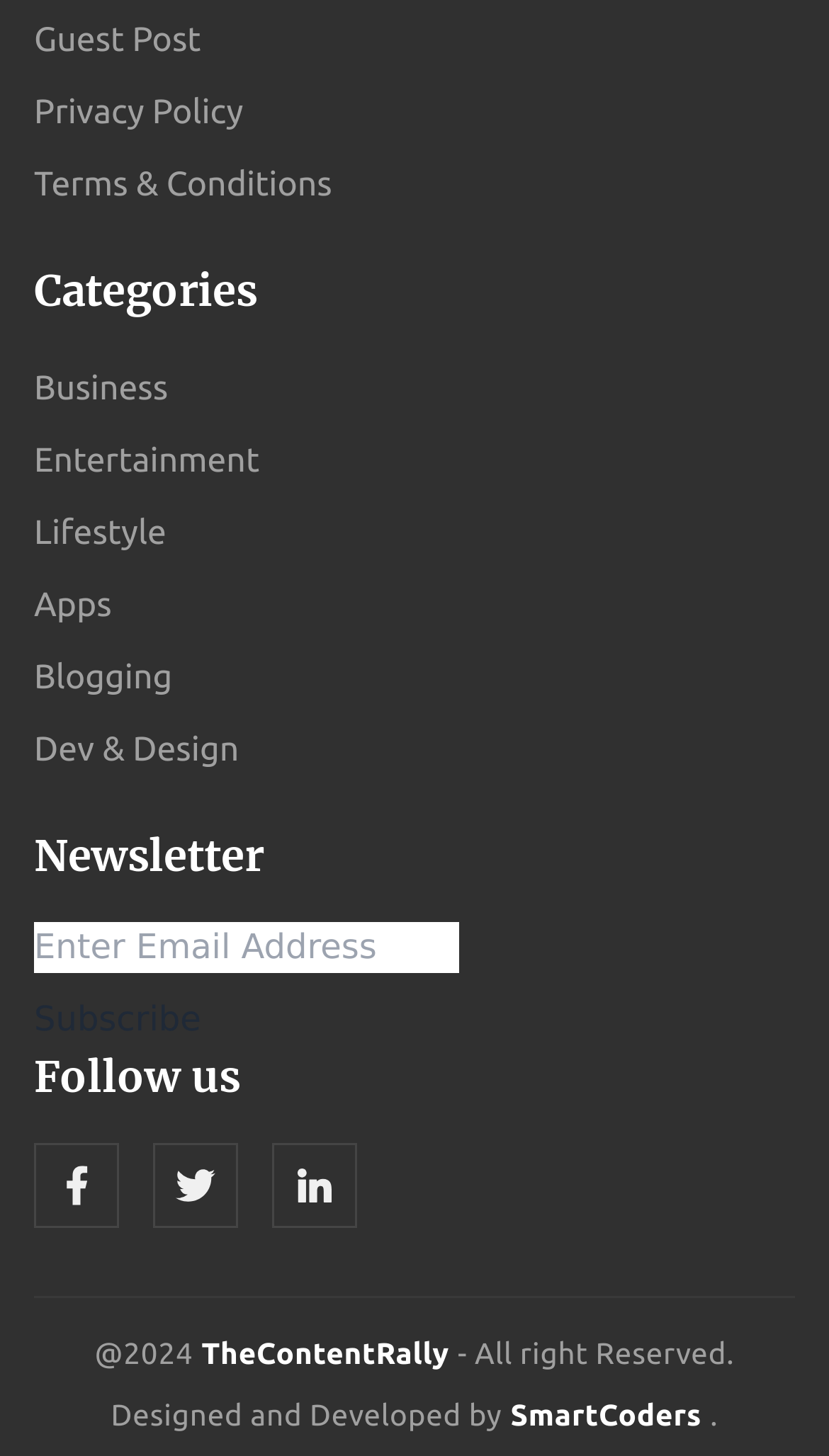Determine the bounding box for the UI element as described: "Apps". The coordinates should be represented as four float numbers between 0 and 1, formatted as [left, top, right, bottom].

[0.041, 0.394, 0.135, 0.438]